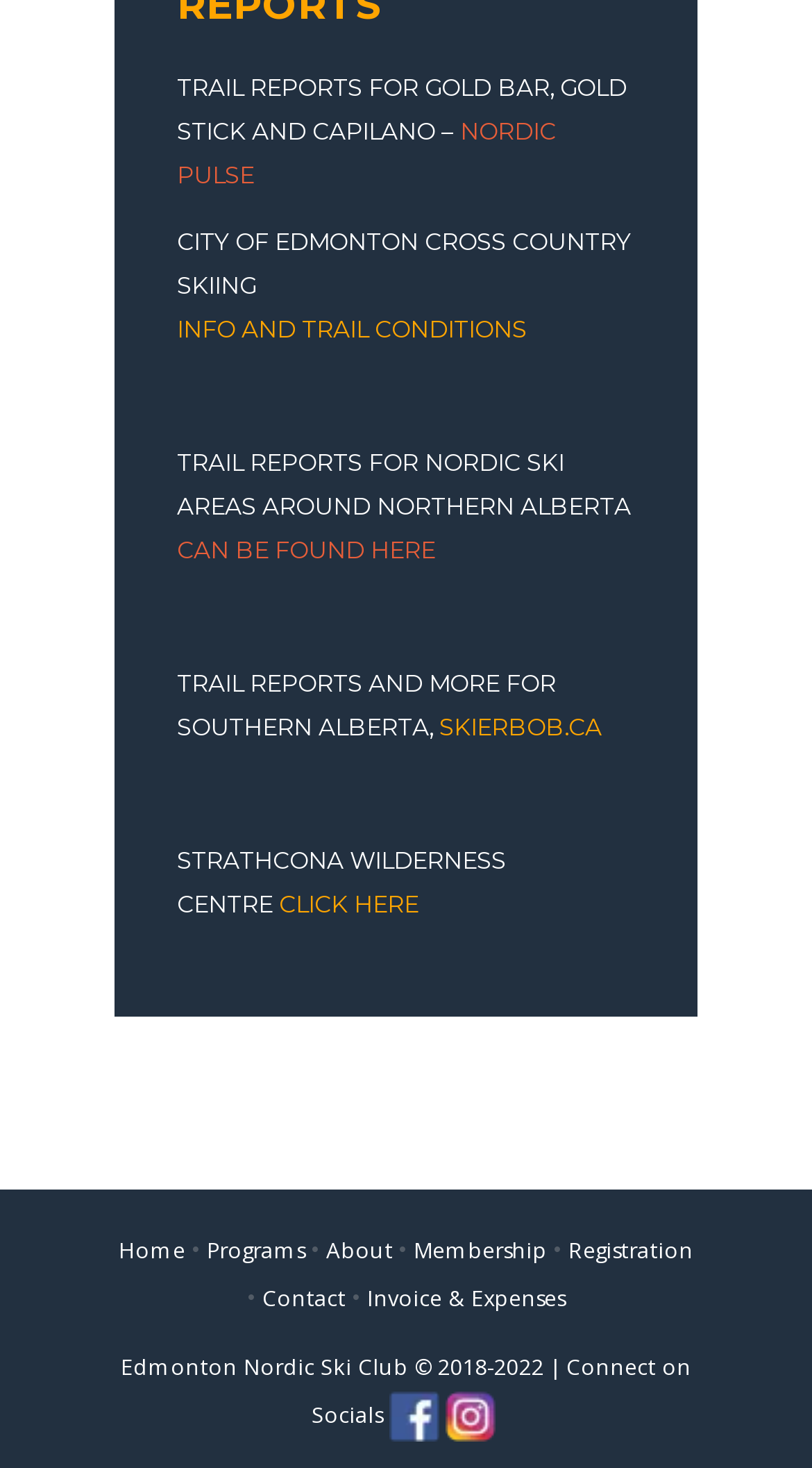Using the description "Home", locate and provide the bounding box of the UI element.

[0.146, 0.842, 0.229, 0.861]